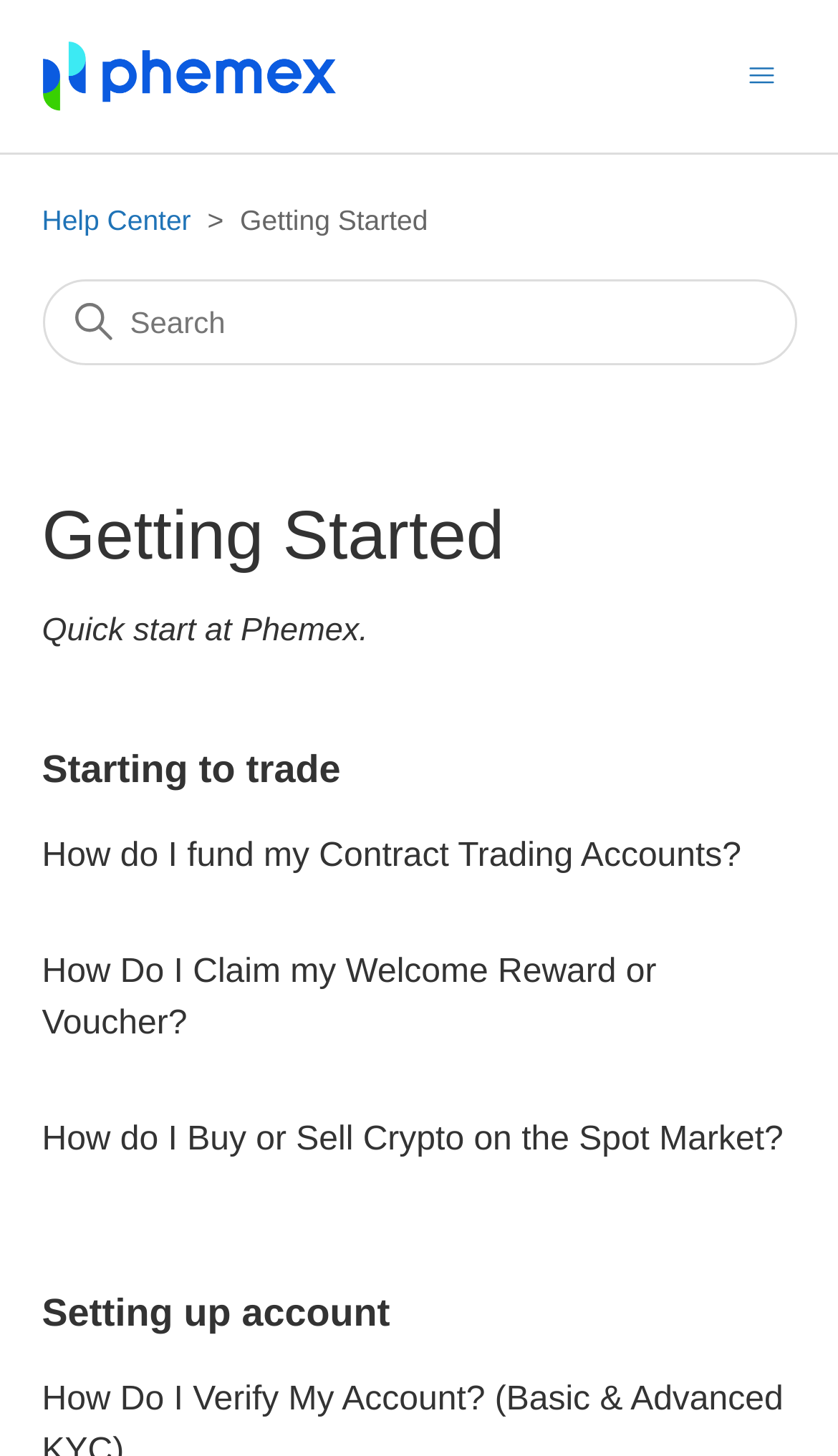Specify the bounding box coordinates of the area to click in order to follow the given instruction: "Toggle navigation menu."

[0.891, 0.039, 0.924, 0.064]